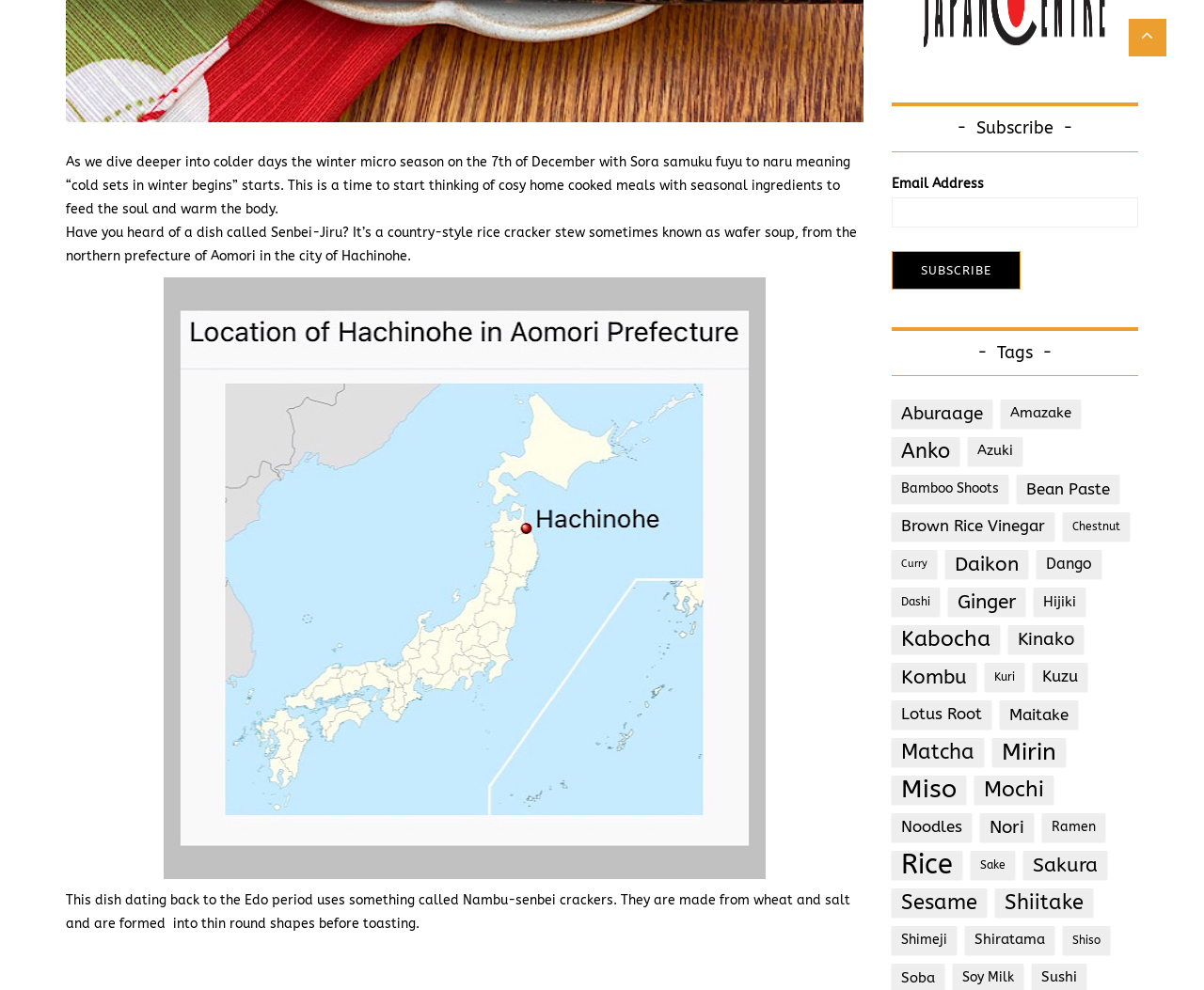Answer the following inquiry with a single word or phrase:
What is the name of the crackers used in Senbei-Jiru?

Nambu-senbei